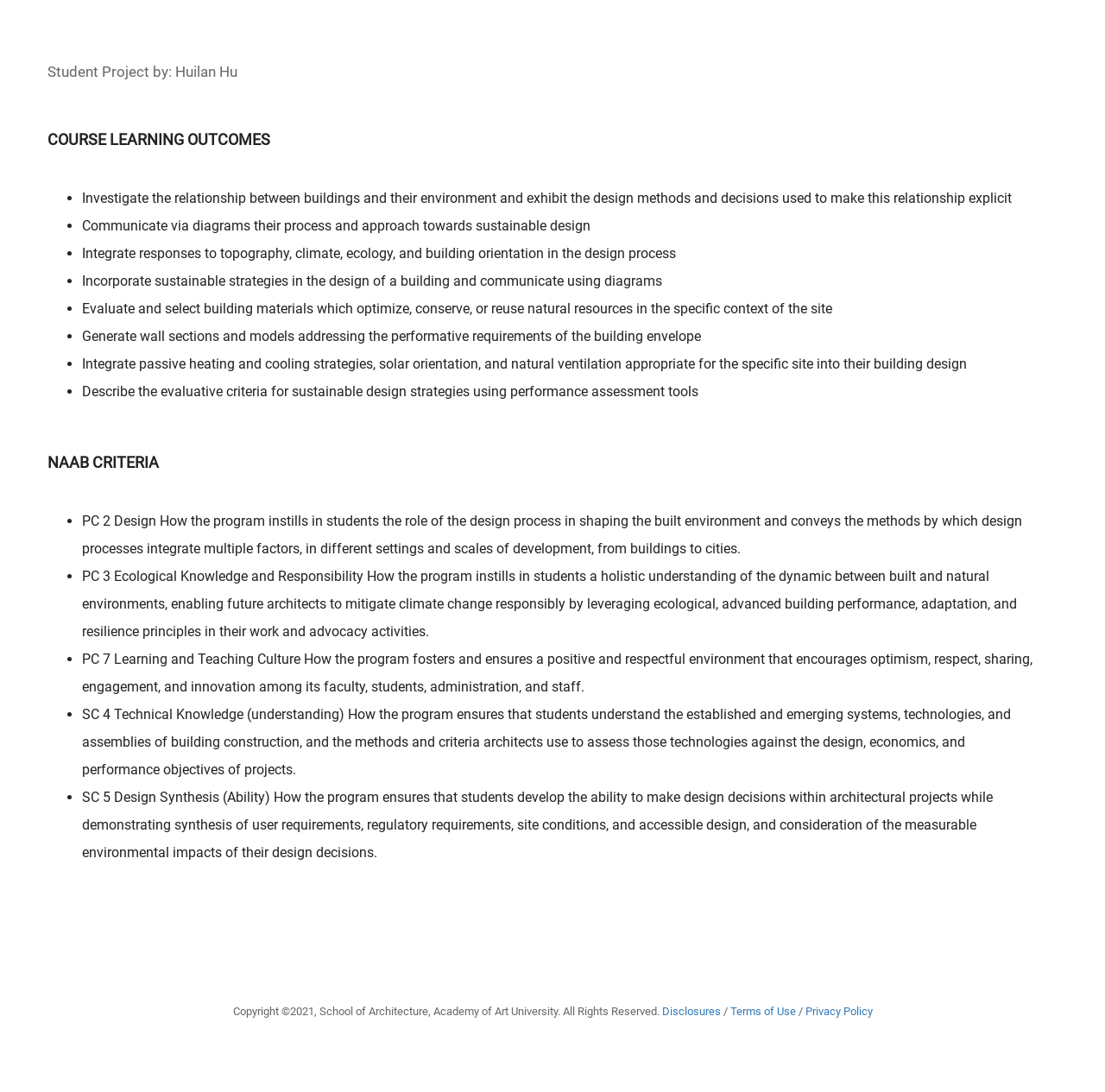Given the description of a UI element: "Disclosures", identify the bounding box coordinates of the matching element in the webpage screenshot.

[0.599, 0.92, 0.652, 0.932]